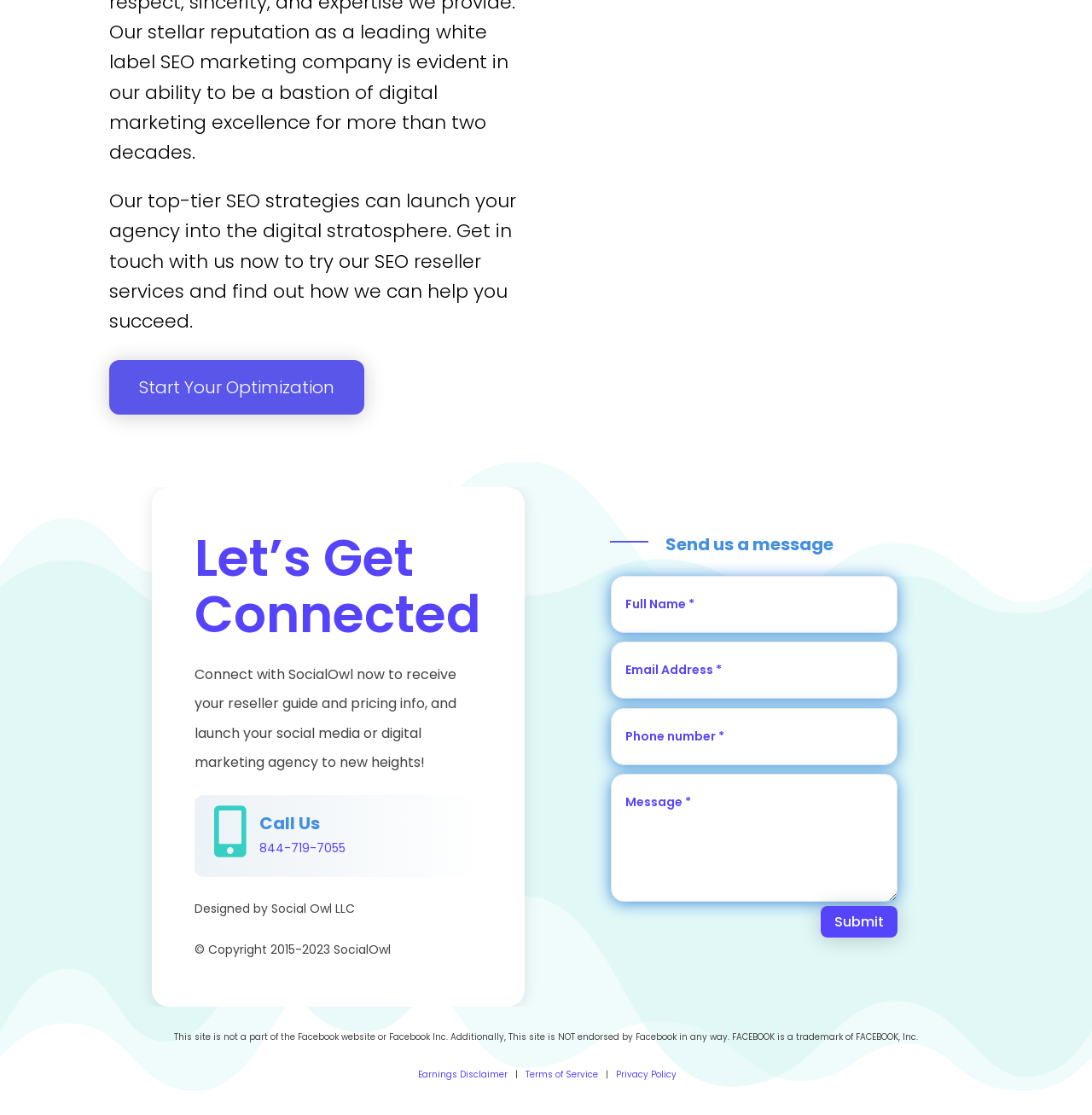Please give a short response to the question using one word or a phrase:
What is the copyright year range of the website?

2015-2023